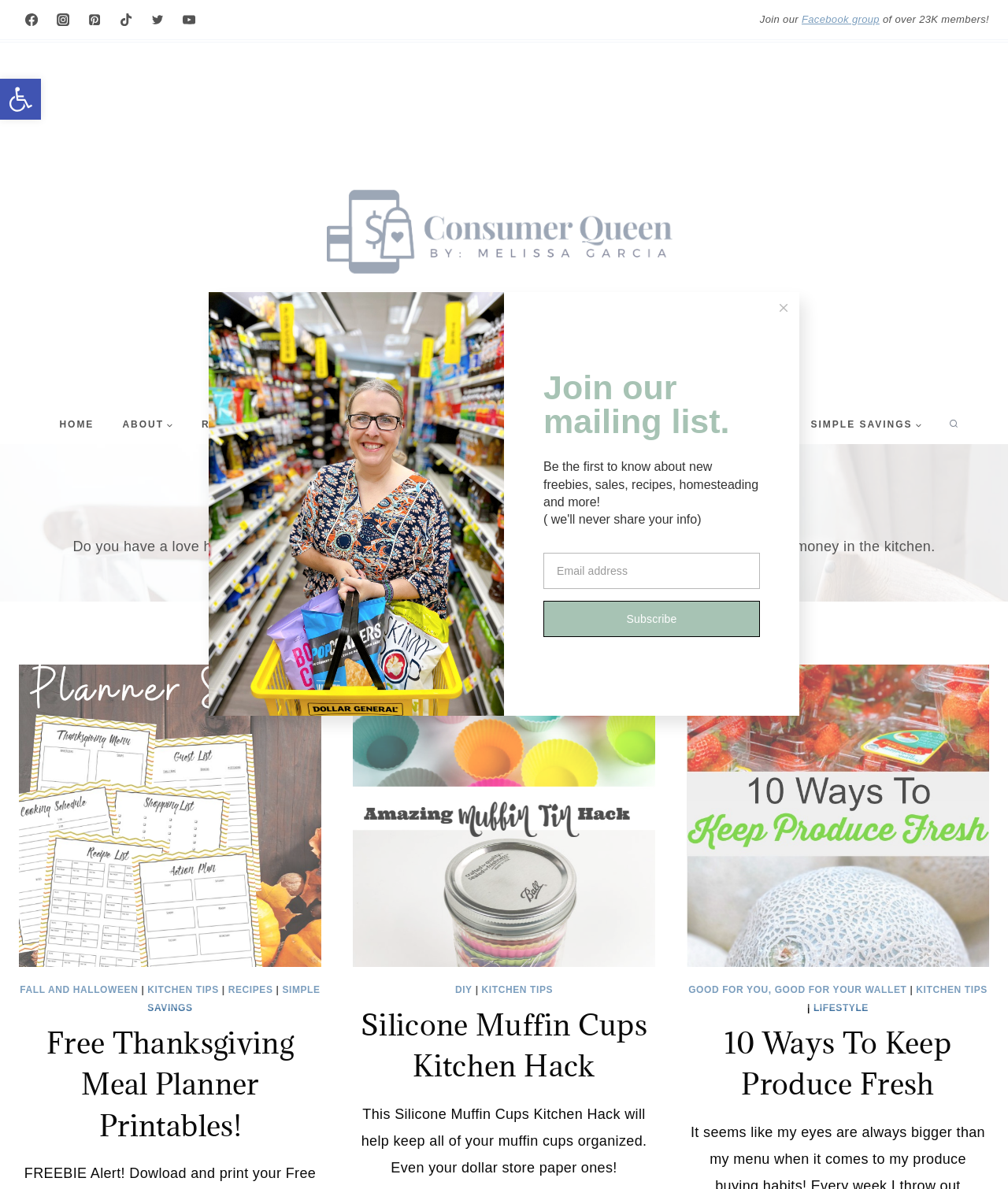What is the name of the website?
Refer to the screenshot and answer in one word or phrase.

Consumer Queen